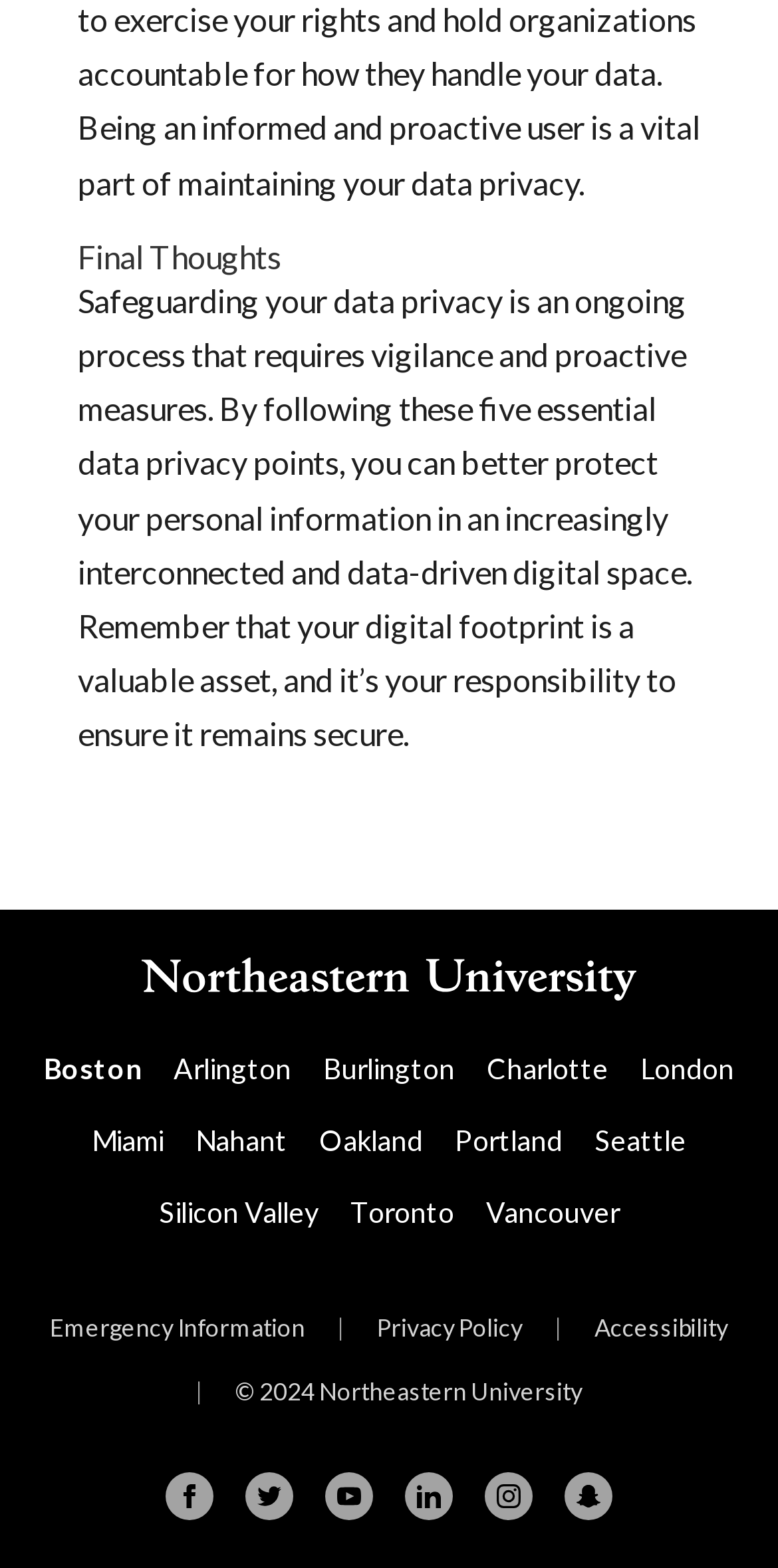Identify the bounding box coordinates of the clickable region necessary to fulfill the following instruction: "Visit the Facebook page". The bounding box coordinates should be four float numbers between 0 and 1, i.e., [left, top, right, bottom].

[0.213, 0.939, 0.274, 0.97]